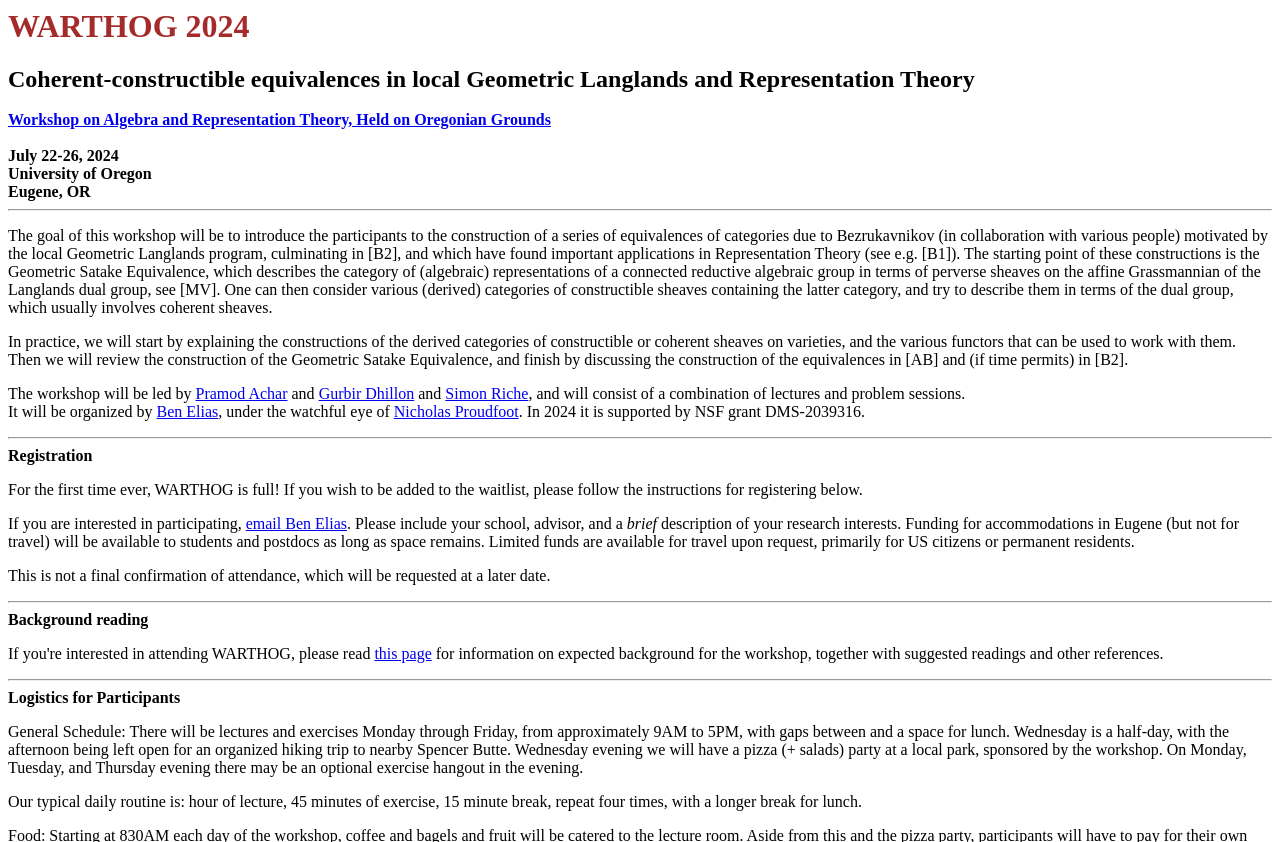Please respond to the question using a single word or phrase:
What is the registration status of the workshop?

Full, with a waitlist